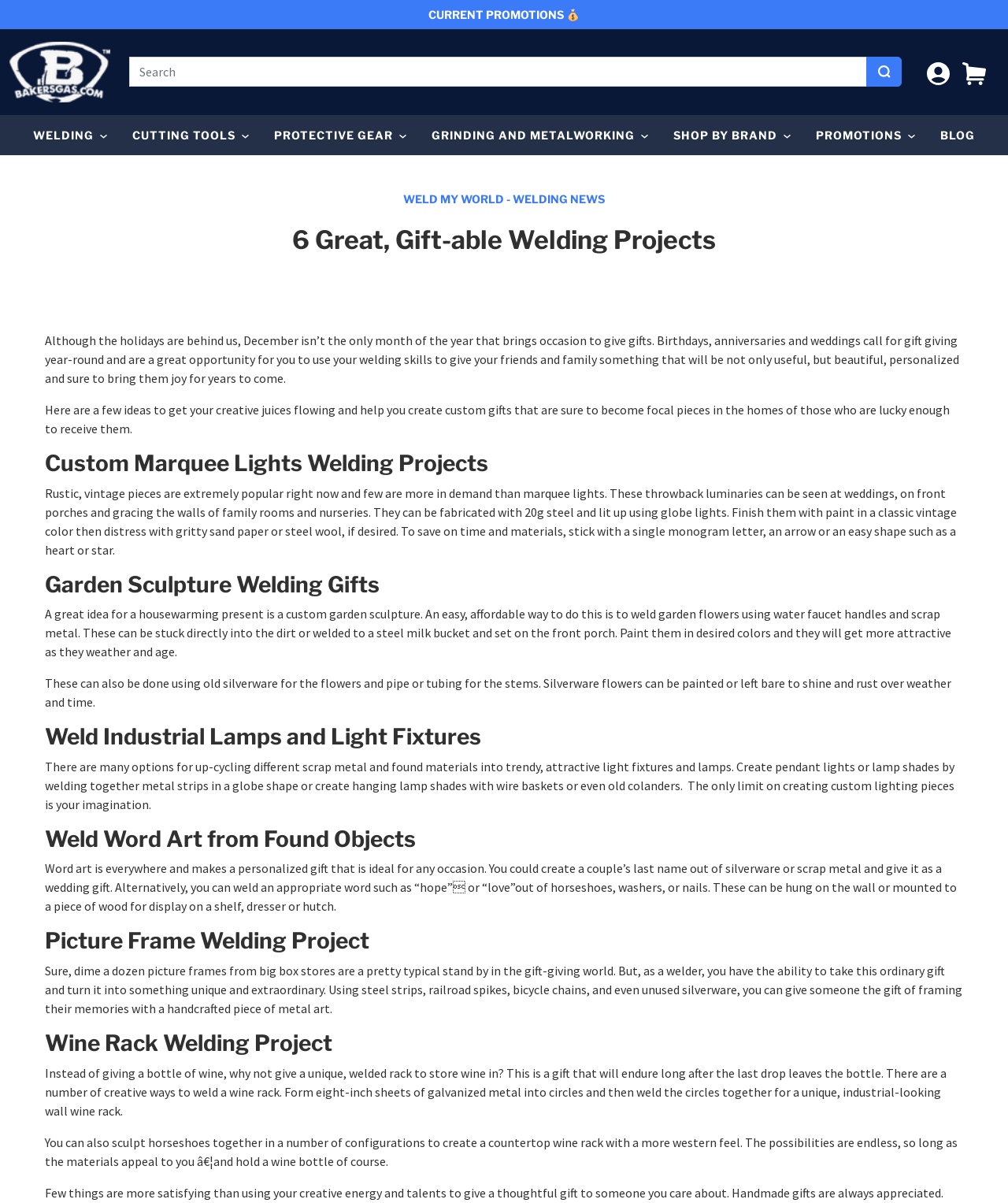Generate a comprehensive description of the contents of the webpage.

This webpage is about Baker's Gas & Welding Supplies, Inc. and features a blog post titled "6 Great, Gift-able Welding Projects". At the top of the page, there is a logo of Baker's Gas, a search bar, and links to log in, cart, and various welding-related categories. Below the logo, there is an announcement section with a link to "CURRENT PROMOTIONS".

The main content of the page is divided into sections, each with a heading and descriptive text. The sections are: "WELD MY WORLD - WELDING NEWS", "6 Great, Gift-able Welding Projects", "Custom Marquee Lights Welding Projects", "Garden Sculpture Welding Gifts", "Weld Industrial Lamps and Light Fixtures", "Weld Word Art from Found Objects", "Picture Frame Welding Project", and "Wine Rack Welding Project". Each section provides ideas and descriptions for creating unique welding projects as gifts.

The page has a navigation menu on the left side, with links to various categories such as "WELDING", "CUTTING TOOLS", "PROTECTIVE GEAR", "GRINDING AND METALWORKING", "SHOP BY BRAND", "PROMOTIONS", and "BLOG". Each link has an accompanying image.